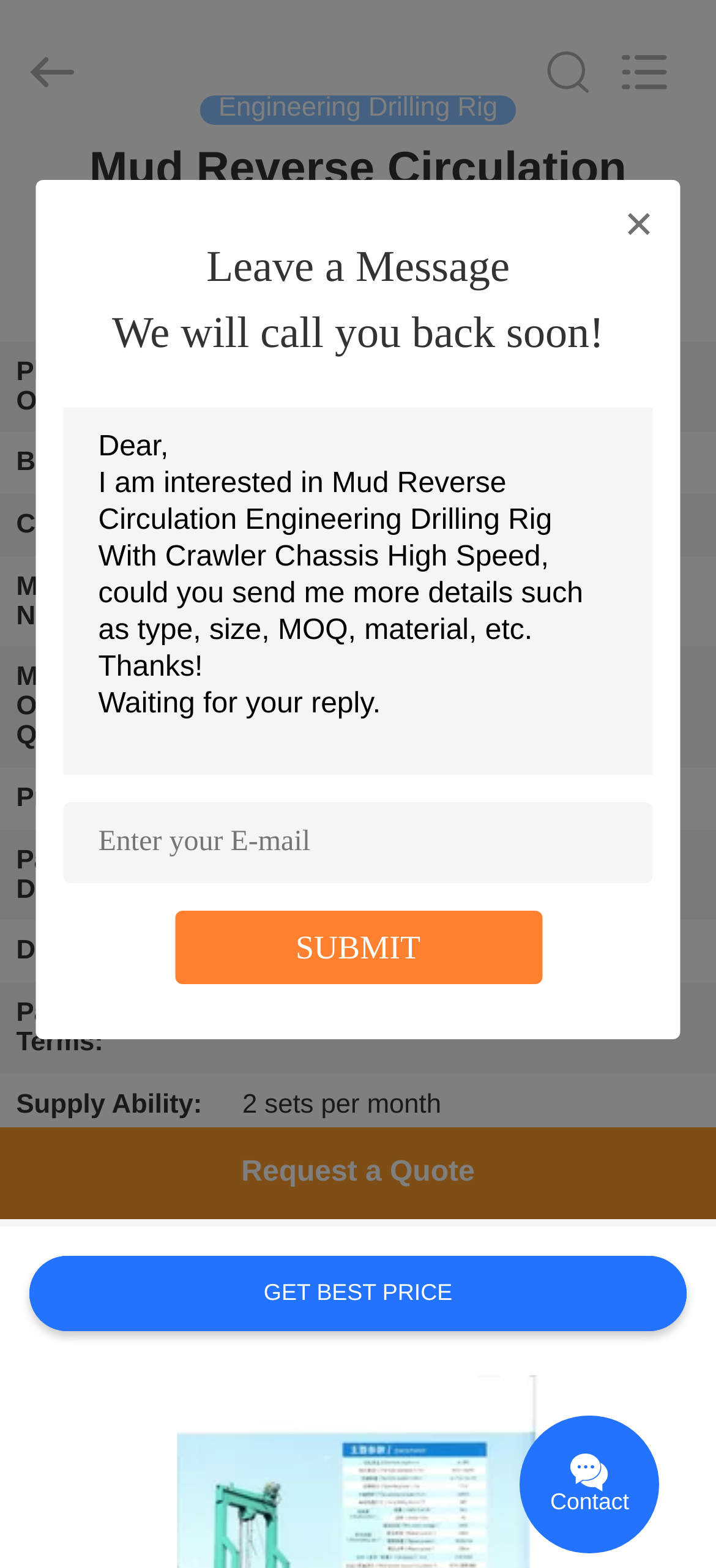What is the place of origin of the drilling rig?
Refer to the image and offer an in-depth and detailed answer to the question.

I found the answer by looking at the table on the webpage, which lists the product details. The row with the header 'Place of Origin:' has a gridcell with the value 'China'.